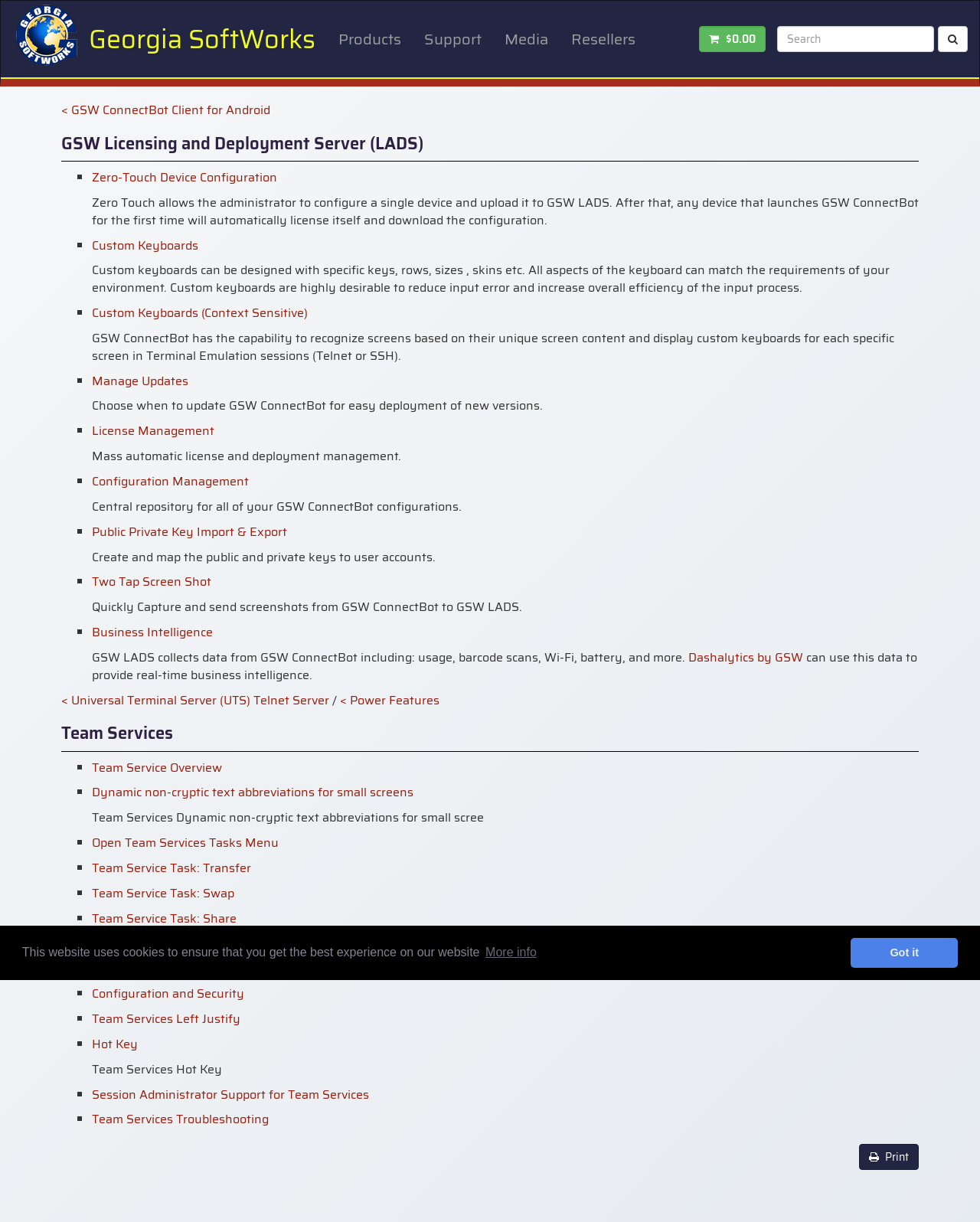Provide a brief response to the question below using one word or phrase:
What is the purpose of Team Services?

Breakthrough collaboration technology